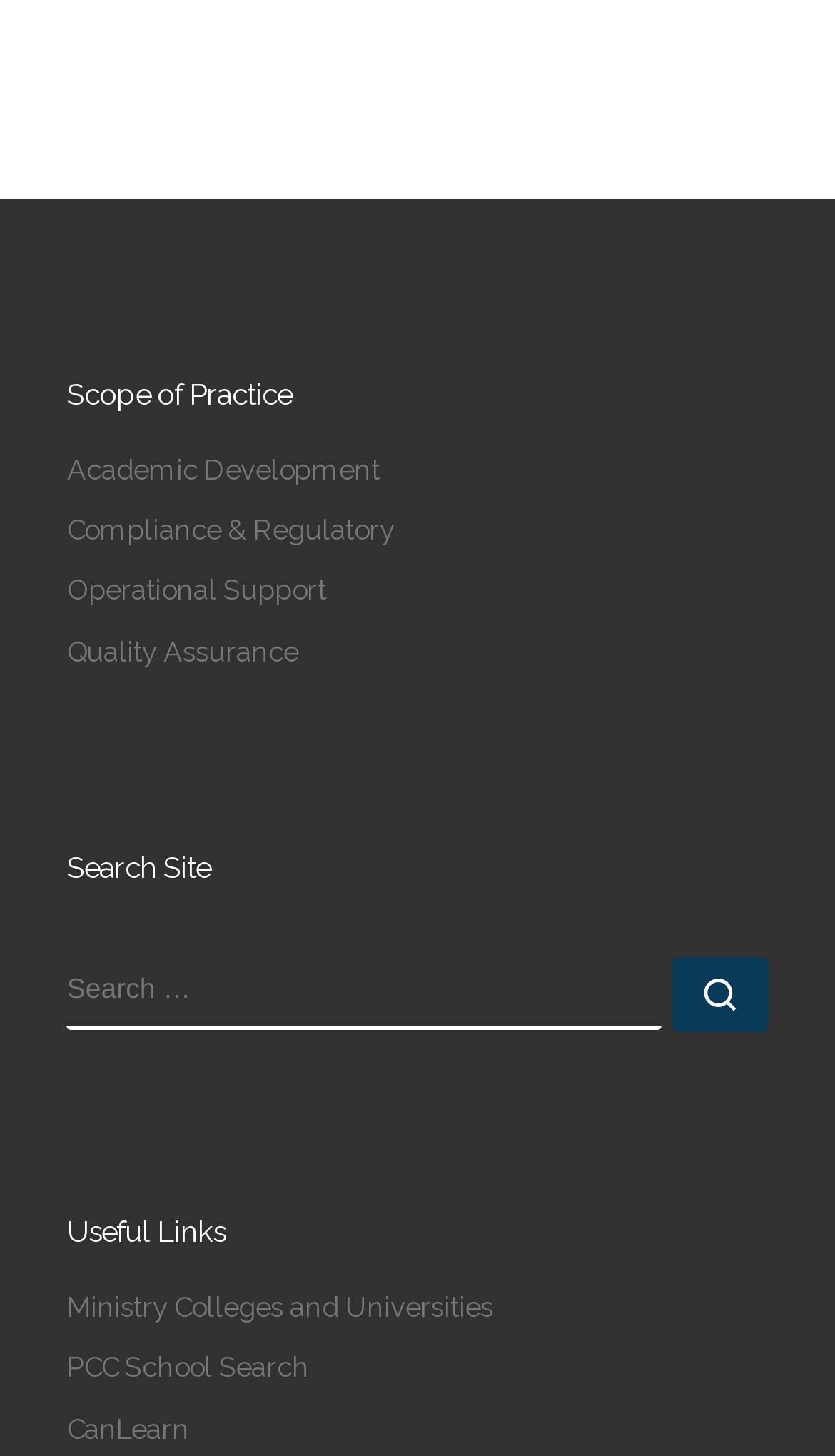What is the text on the search button? Using the information from the screenshot, answer with a single word or phrase.

 Search …